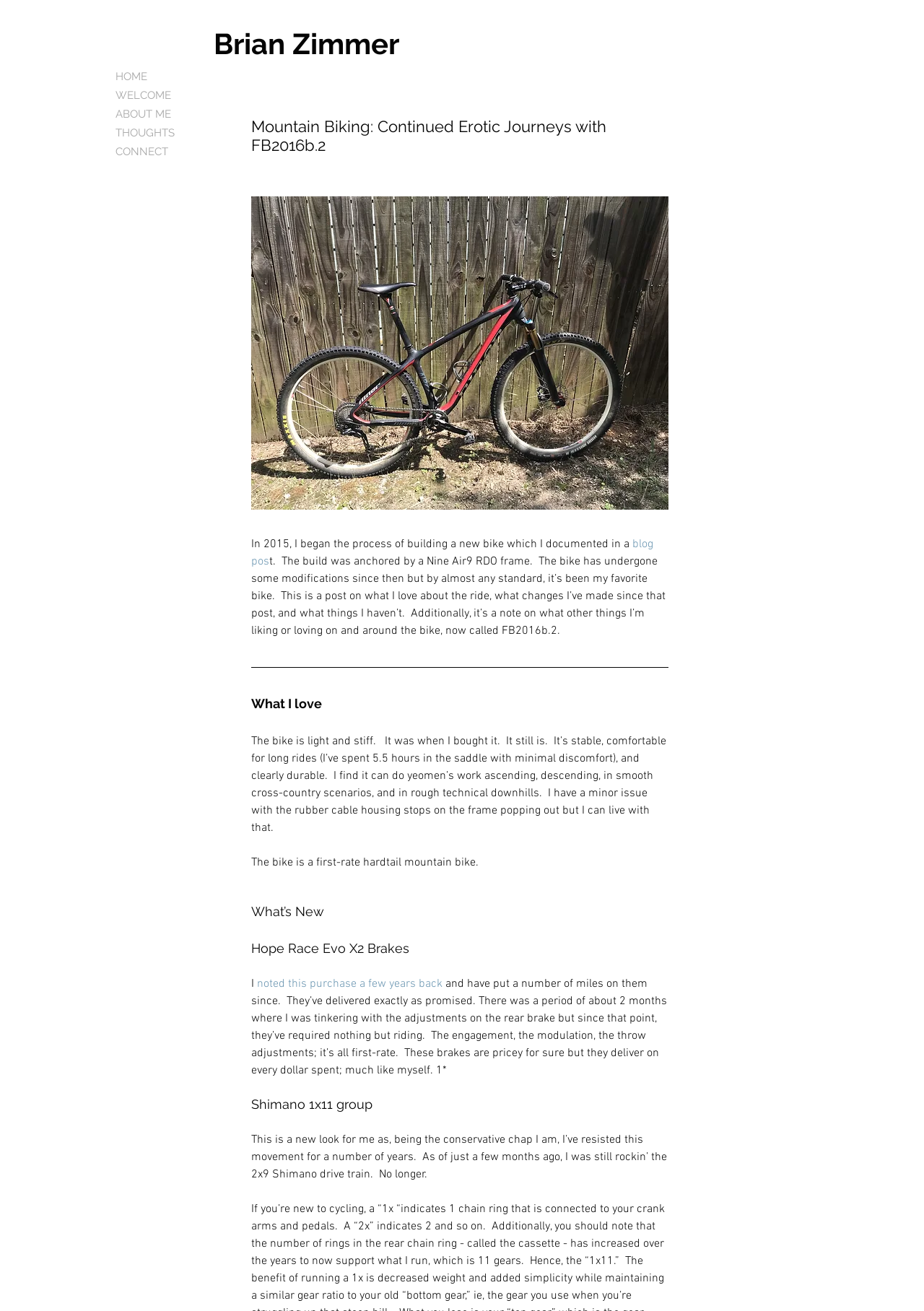What brake system is mentioned in the text?
Based on the screenshot, provide your answer in one word or phrase.

Hope Race Evo X2 Brakes